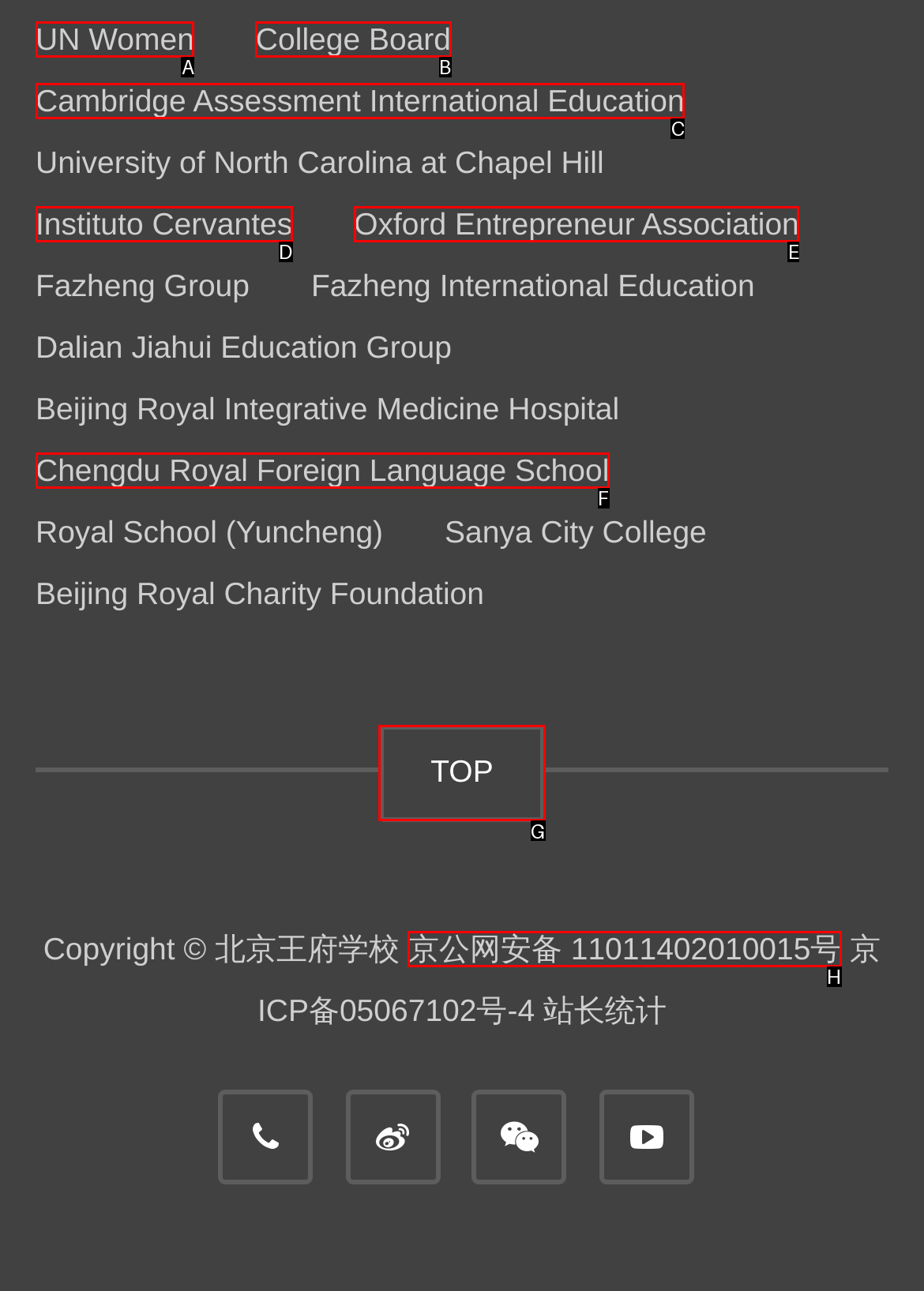Determine which UI element I need to click to achieve the following task: View news about UK Ambassador welcoming Haifa Al Kaylani OBE Provide your answer as the letter of the selected option.

None